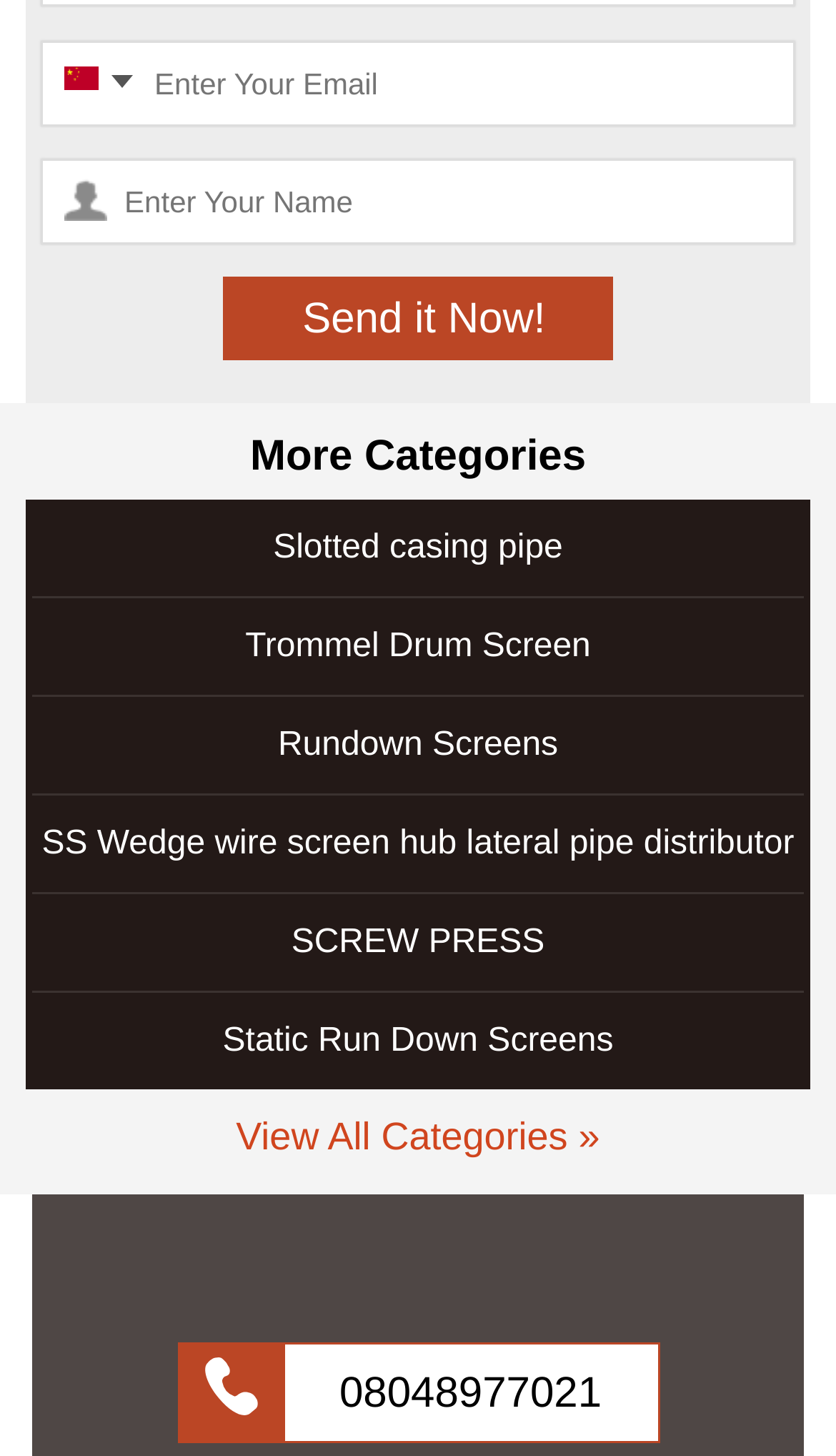Given the element description: "08048977021", predict the bounding box coordinates of this UI element. The coordinates must be four float numbers between 0 and 1, given as [left, top, right, bottom].

[0.214, 0.923, 0.786, 0.99]